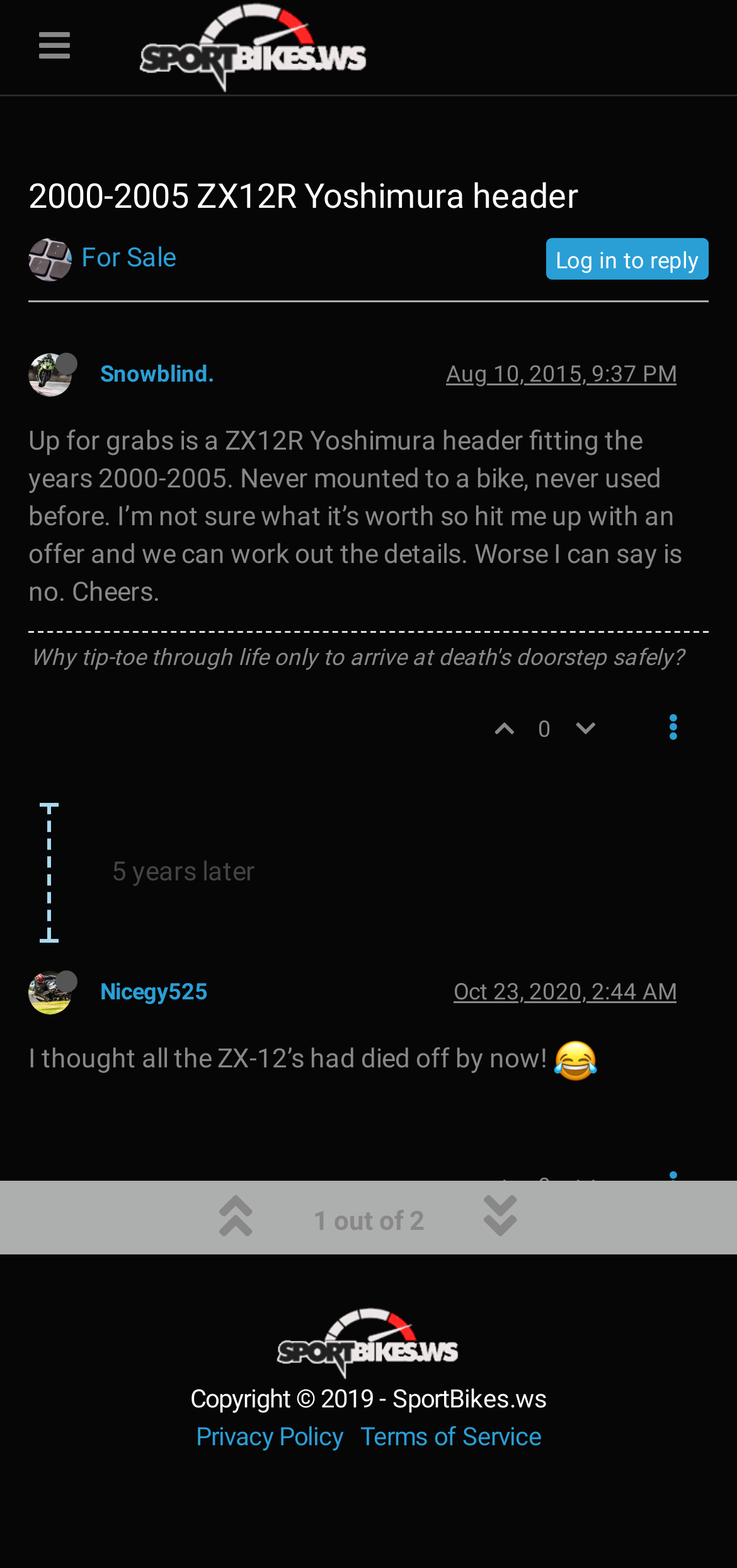Please specify the bounding box coordinates of the clickable region necessary for completing the following instruction: "Log in to reply". The coordinates must consist of four float numbers between 0 and 1, i.e., [left, top, right, bottom].

[0.741, 0.152, 0.962, 0.179]